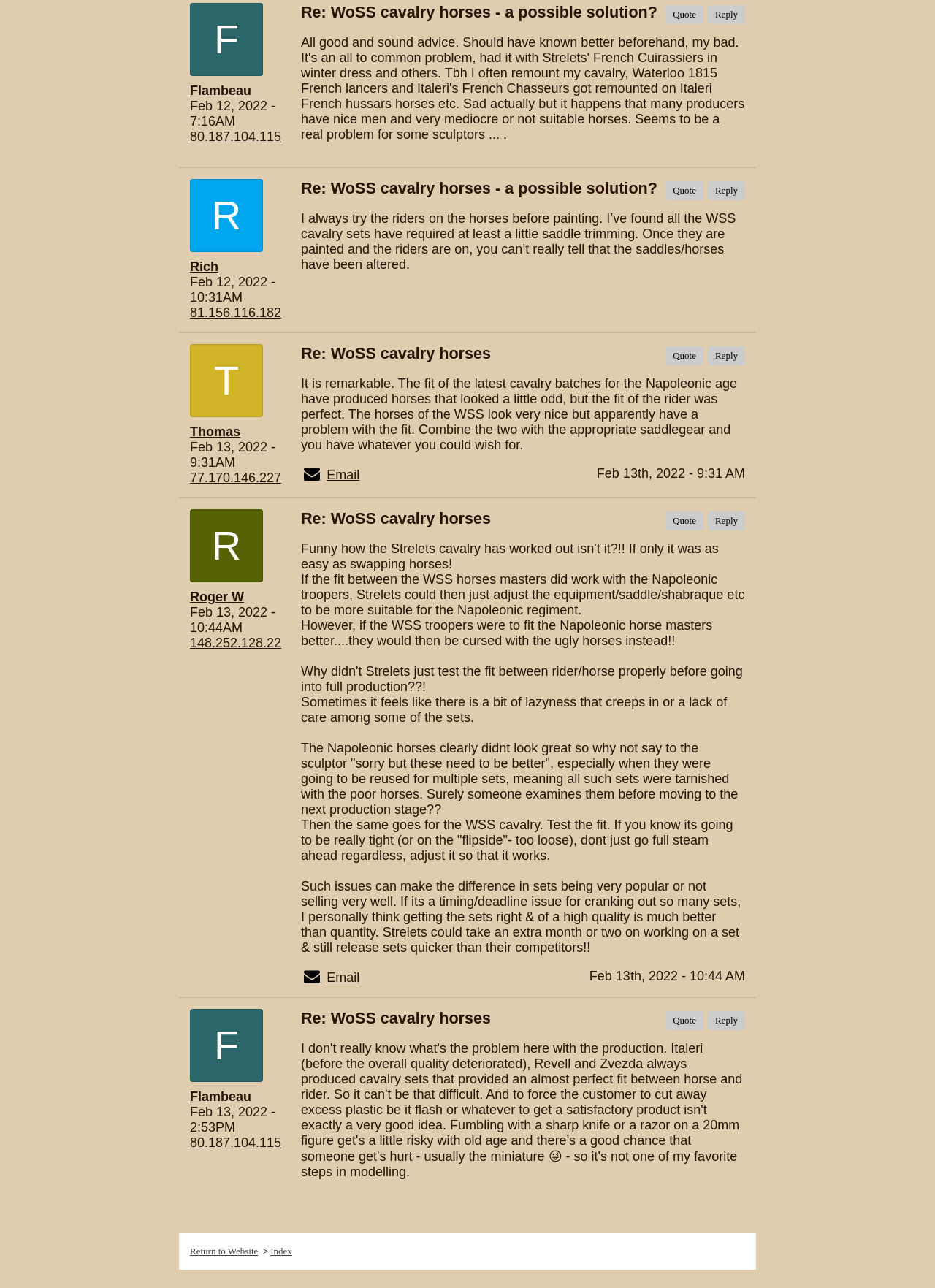Kindly respond to the following question with a single word or a brief phrase: 
Who is the user who posted the first message?

Flambeau